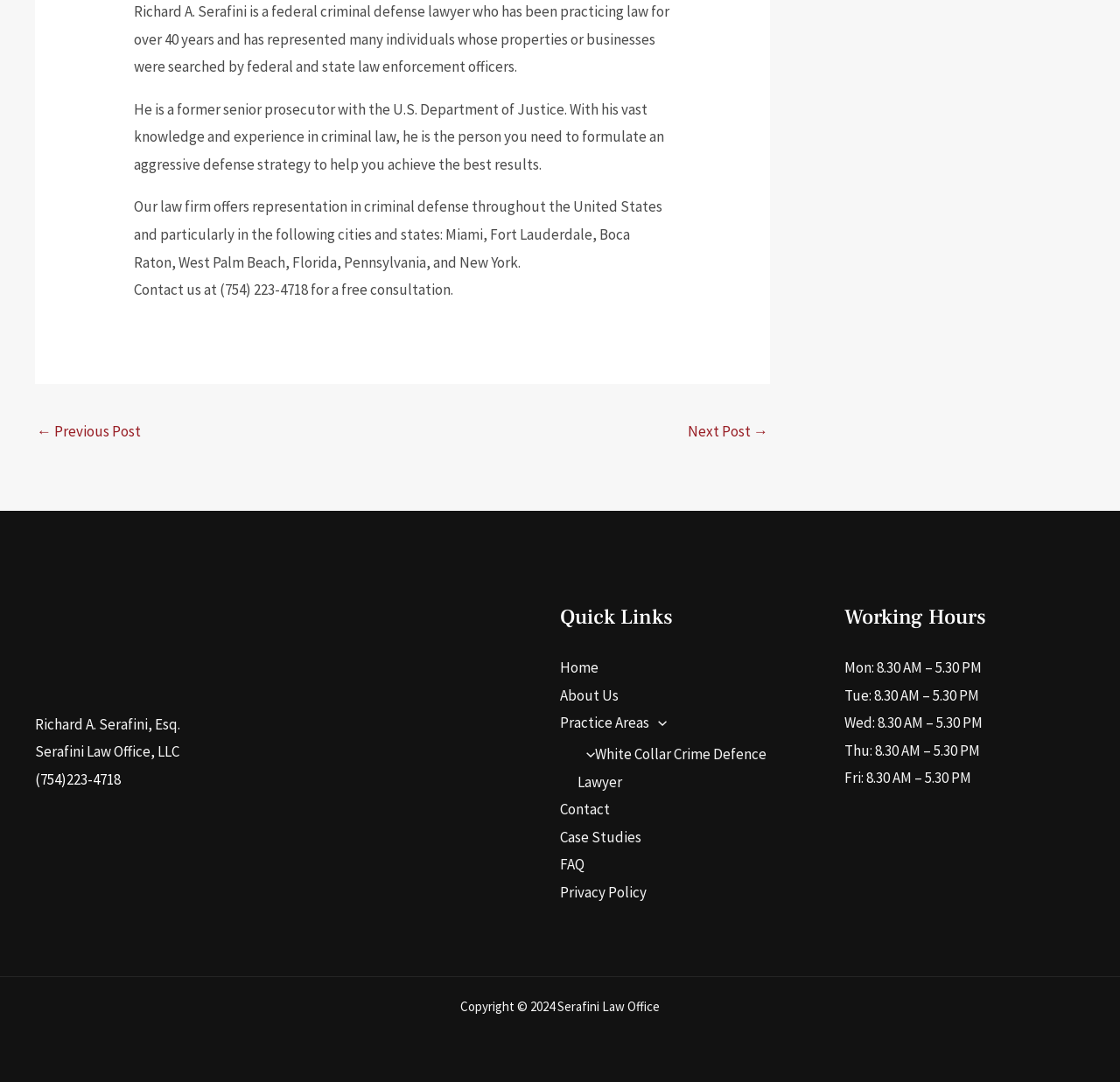Locate the coordinates of the bounding box for the clickable region that fulfills this instruction: "Click the 'Home' link".

[0.5, 0.608, 0.534, 0.626]